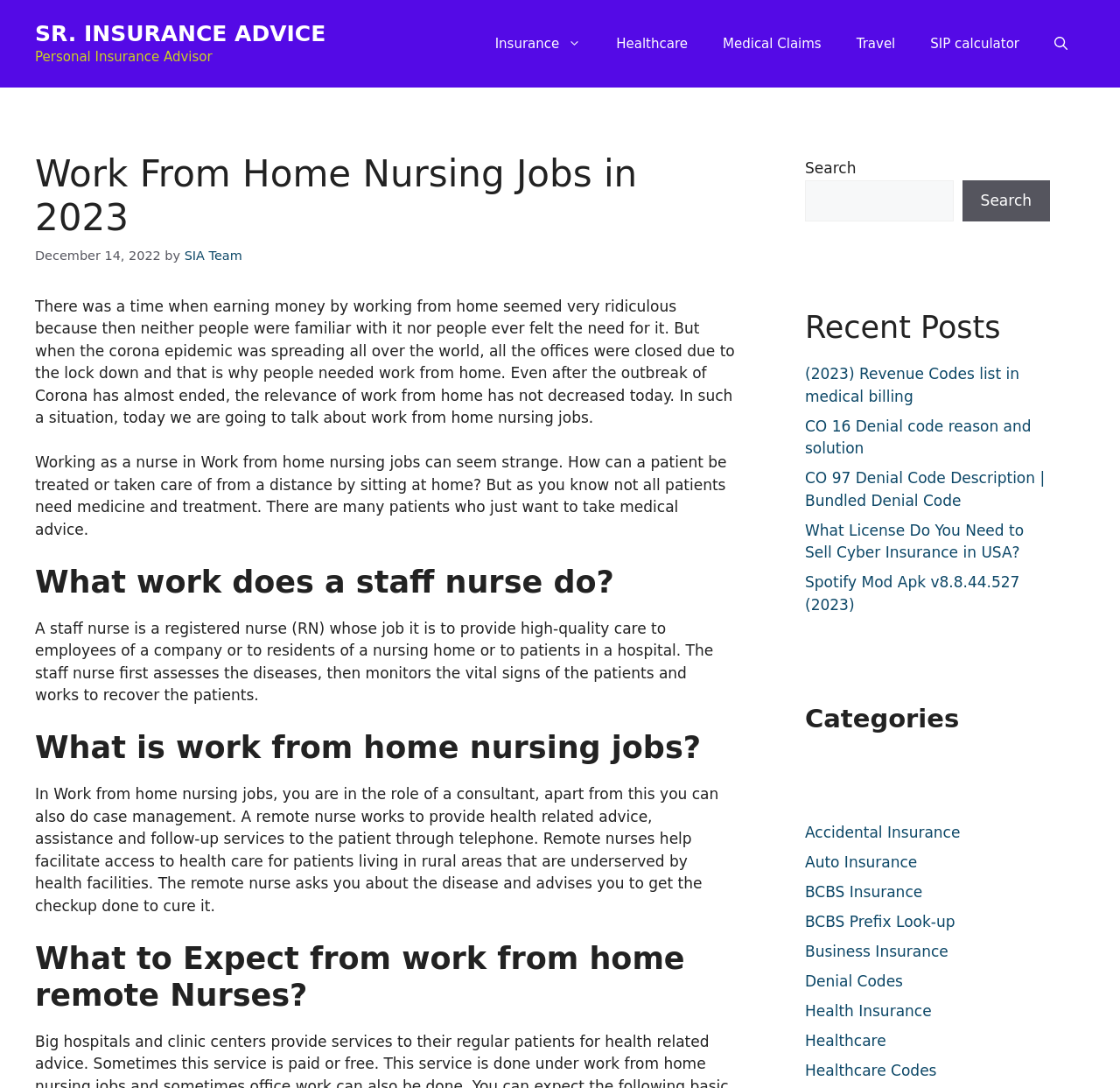What is the role of a staff nurse?
Using the details from the image, give an elaborate explanation to answer the question.

According to the webpage, a staff nurse is a registered nurse (RN) whose job is to provide high-quality care to employees of a company or to residents of a nursing home or to patients in a hospital, which involves assessing diseases, monitoring vital signs, and working to recover patients.